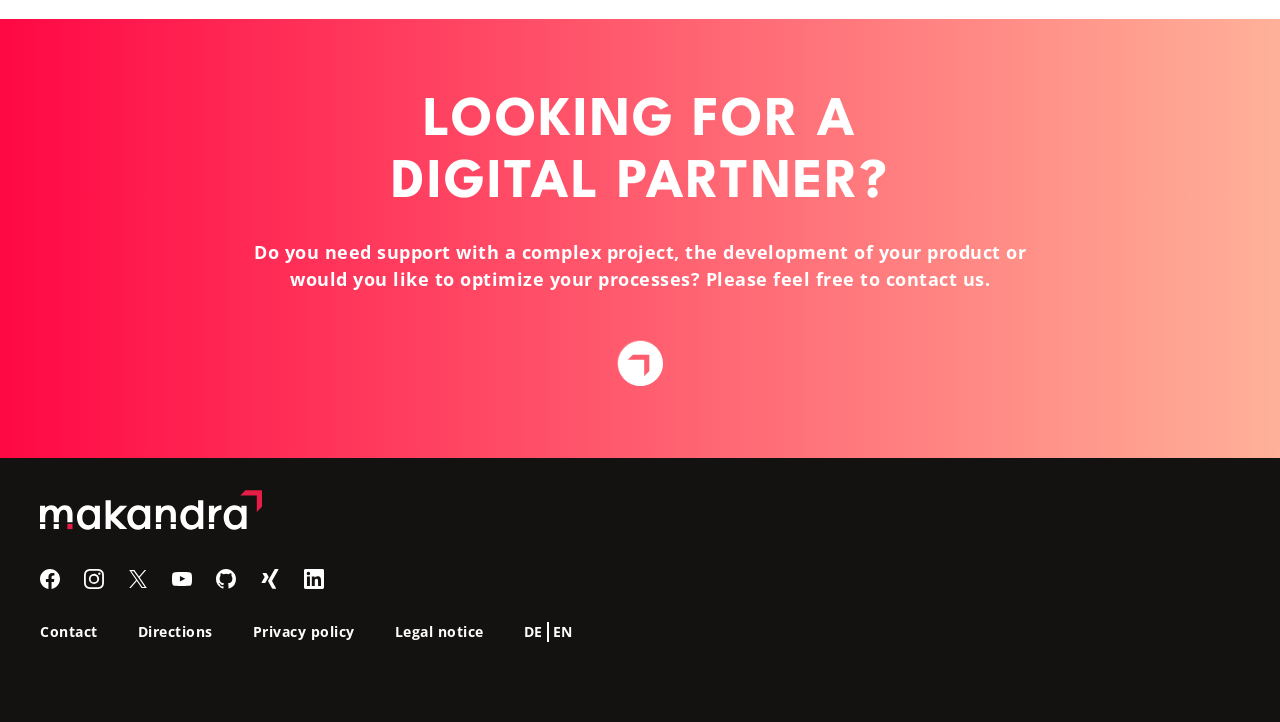Please determine the bounding box coordinates of the element to click in order to execute the following instruction: "Read privacy policy". The coordinates should be four float numbers between 0 and 1, specified as [left, top, right, bottom].

[0.191, 0.85, 0.283, 0.898]